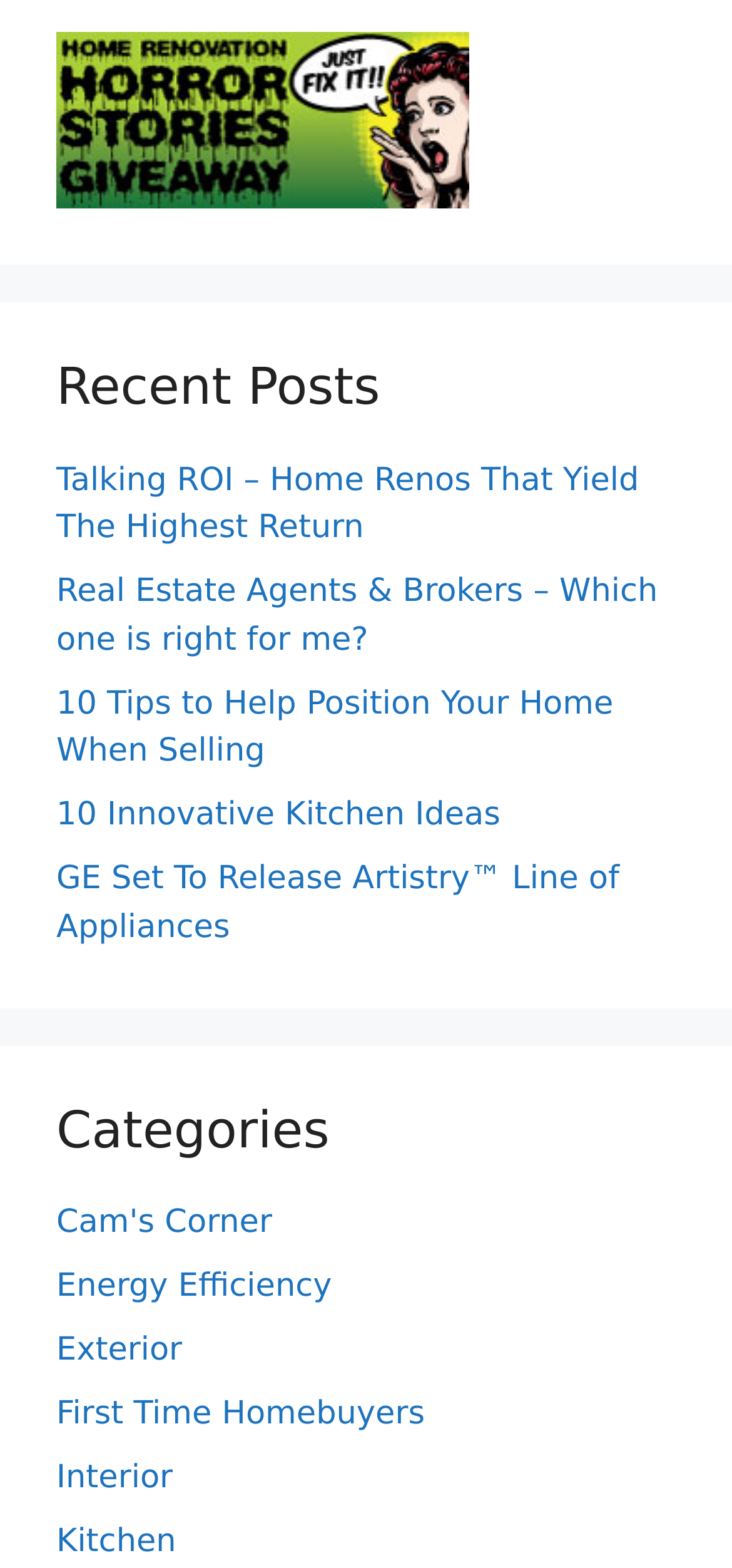Predict the bounding box coordinates of the area that should be clicked to accomplish the following instruction: "view recent posts". The bounding box coordinates should consist of four float numbers between 0 and 1, i.e., [left, top, right, bottom].

[0.077, 0.229, 0.923, 0.268]